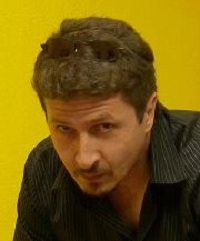Provide a thorough description of what you see in the image.

This image features Mirko Vojnovic, who is staging a hunger strike in front of the Santa Clara California Family Court as part of his ongoing protest. The context of the image relates to his advocacy against perceived corruption within the legal system, where he claims to be a victim of malpractice by attorneys and judges. The image captures a moment that encapsulates the seriousness of his cause and the emotional weight of his protests, which are aimed at bringing attention to broader issues of justice and accountability. The background is prominently colored in yellow, adding a stark contrast to the darker attire worn by Vojnovic, emphasizing both his presence and the significance of his message during this critical moment.